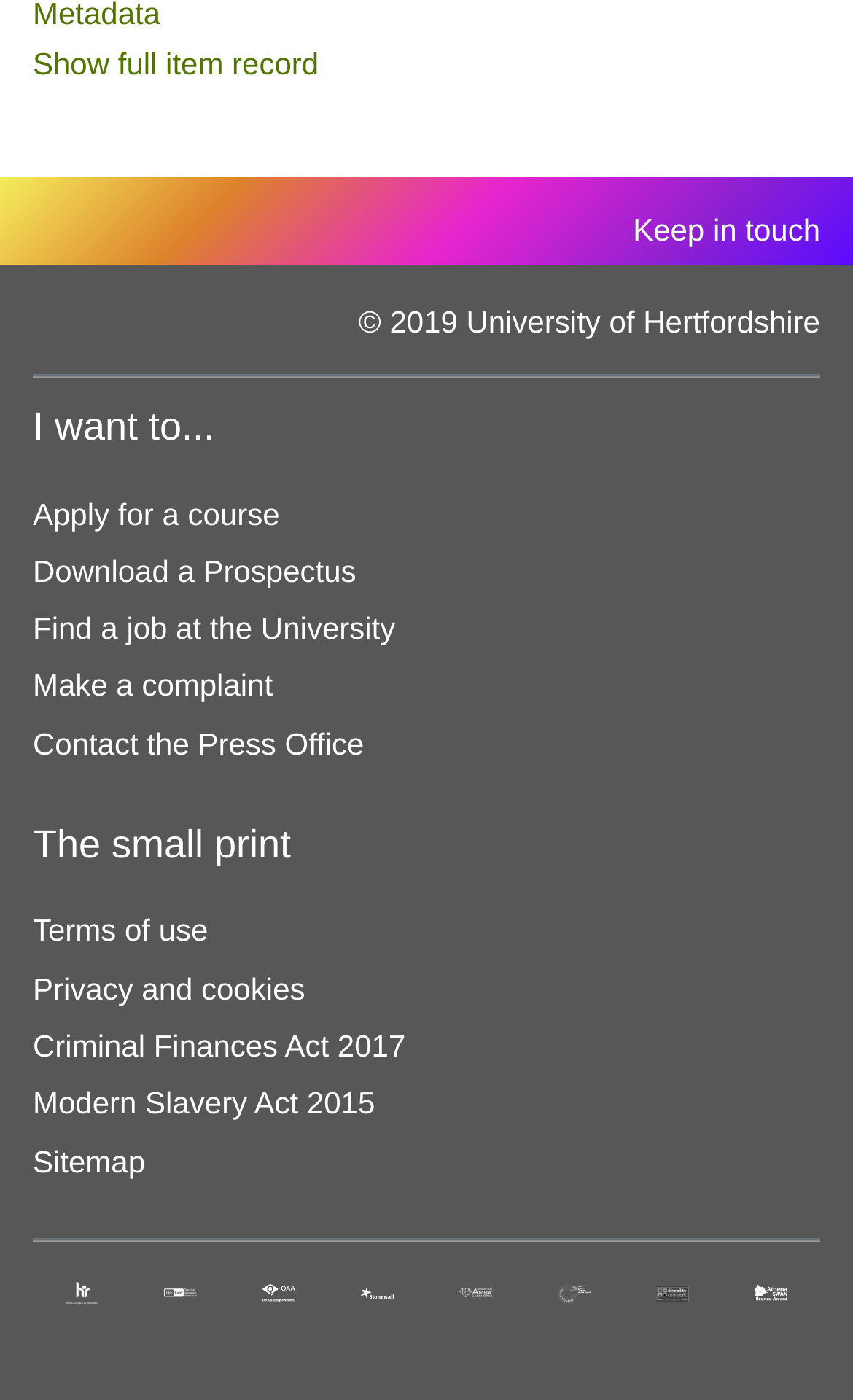Please examine the image and answer the question with a detailed explanation:
How many images are displayed at the bottom of the webpage?

At the bottom of the webpage, there are nine images displayed, including 'hr', 'qaa', 'stonewall', 'AMBA', 'ECU Race Charter', 'disability confident', and 'AthenaSwan'.